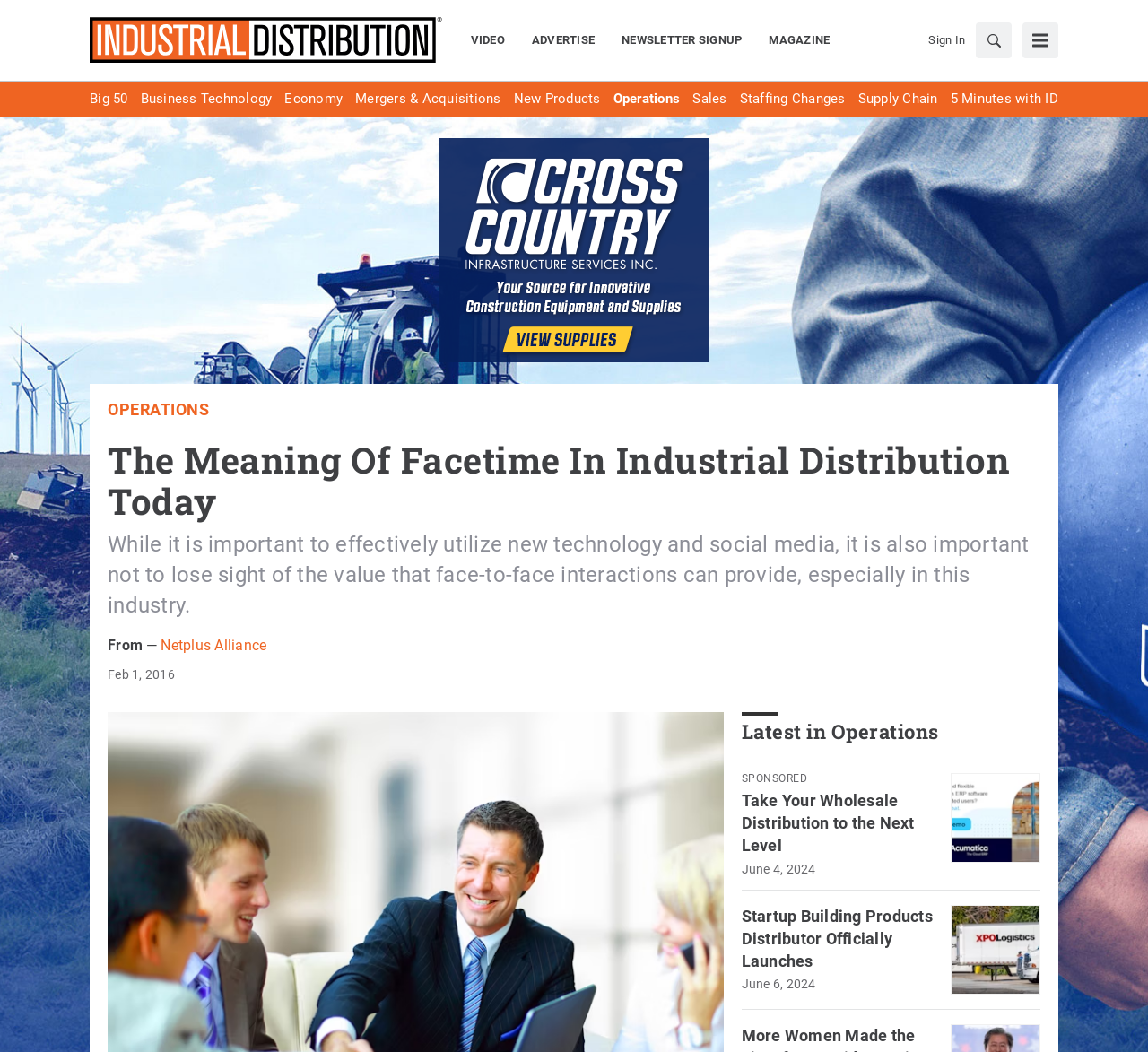Please determine the bounding box coordinates for the UI element described as: "June 2022".

None